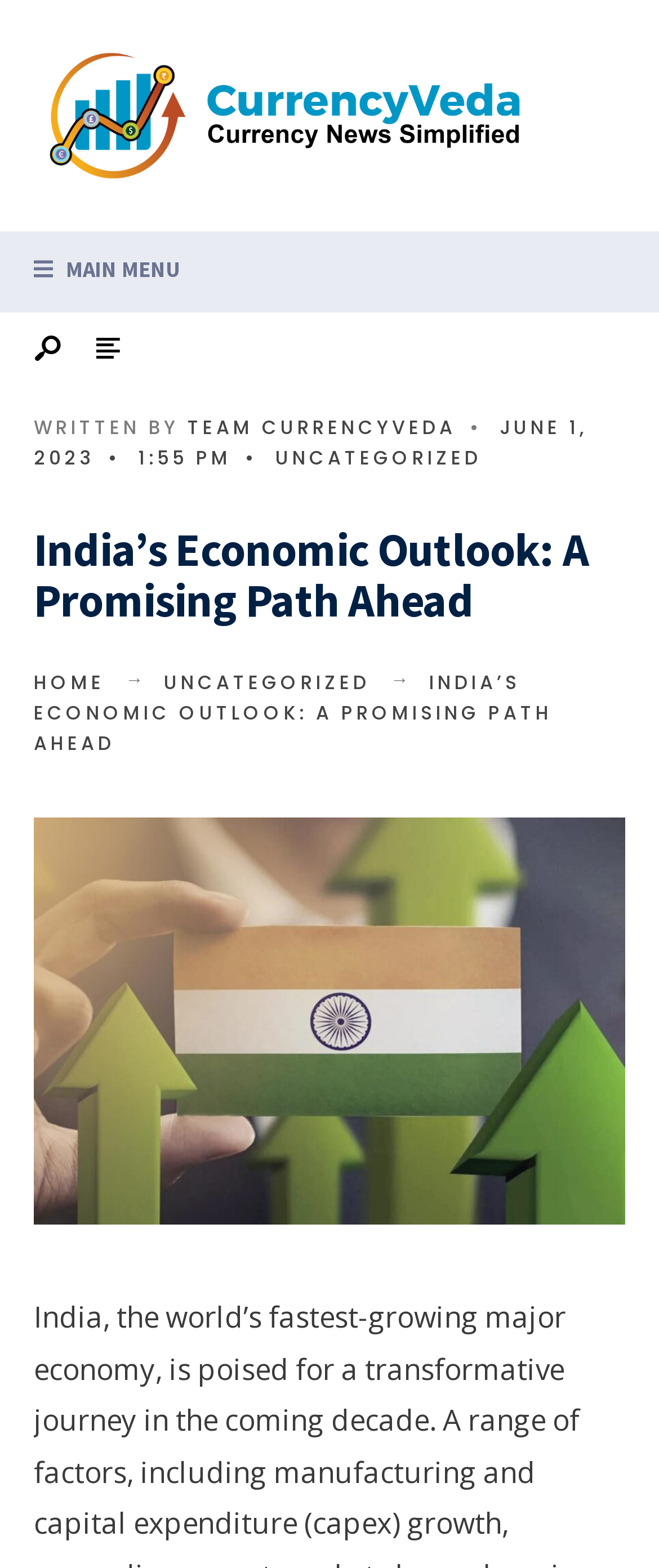What is the main topic of the article?
Please provide a single word or phrase as your answer based on the image.

India's economic outlook